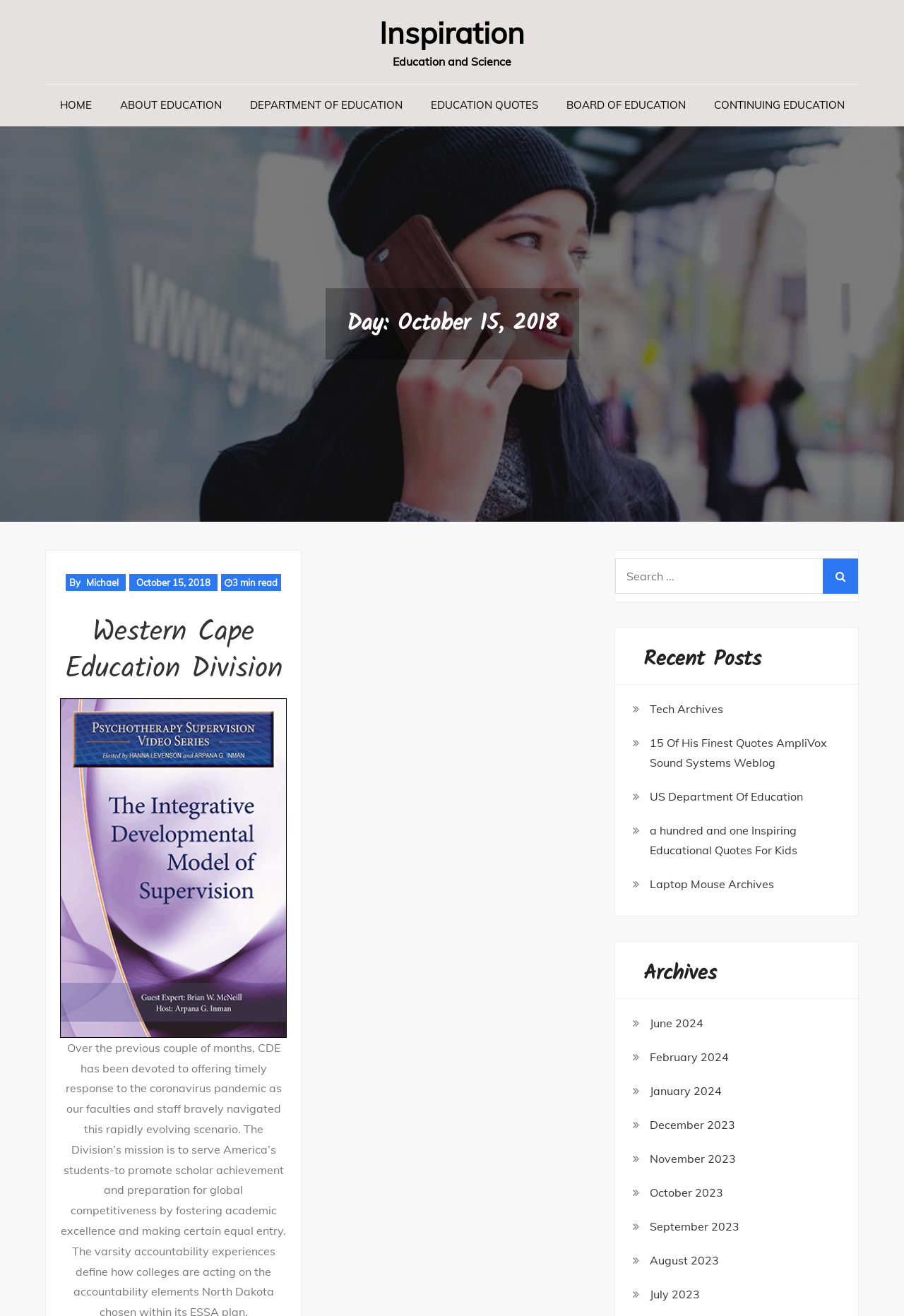How many minutes does it take to read the post?
Look at the image and respond with a one-word or short-phrase answer.

3 min